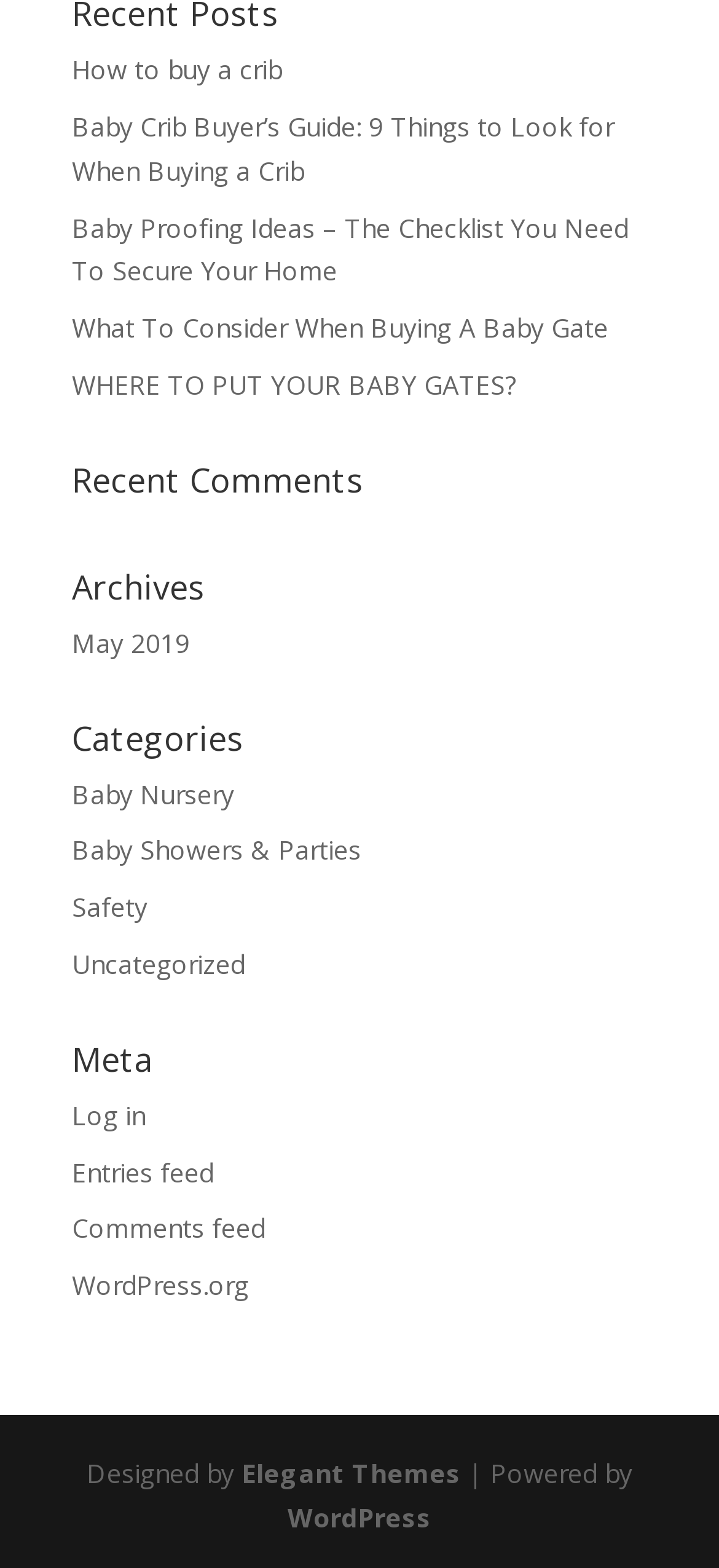How many categories are listed?
Give a comprehensive and detailed explanation for the question.

The webpage has a section labeled 'Categories' which lists four categories: 'Baby Nursery', 'Baby Showers & Parties', 'Safety', and 'Uncategorized'. Therefore, there are four categories listed.